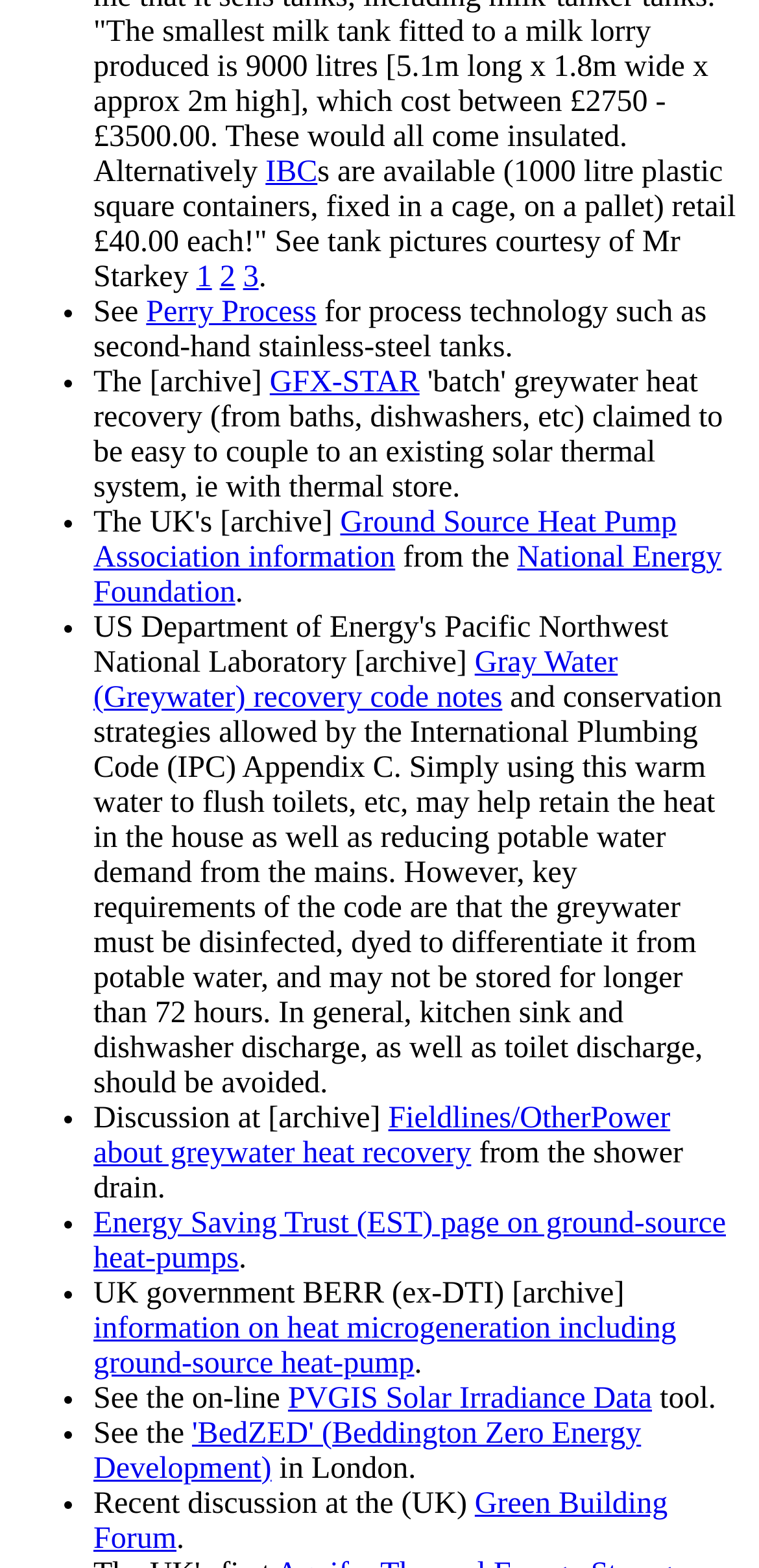Please determine the bounding box coordinates for the element that should be clicked to follow these instructions: "Read similar posts".

None